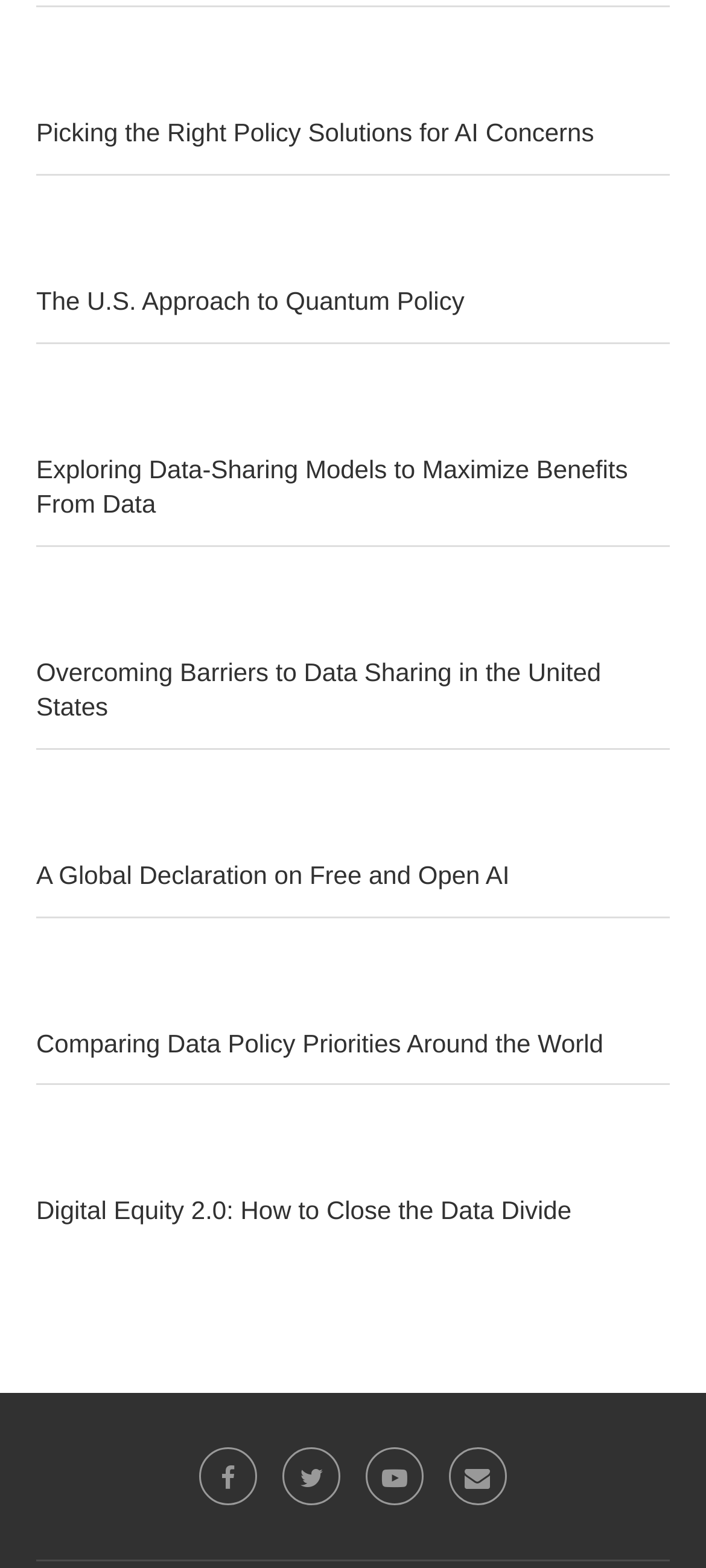Determine the bounding box coordinates for the clickable element to execute this instruction: "Read about Picking the Right Policy Solutions for AI Concerns". Provide the coordinates as four float numbers between 0 and 1, i.e., [left, top, right, bottom].

[0.051, 0.074, 0.949, 0.097]